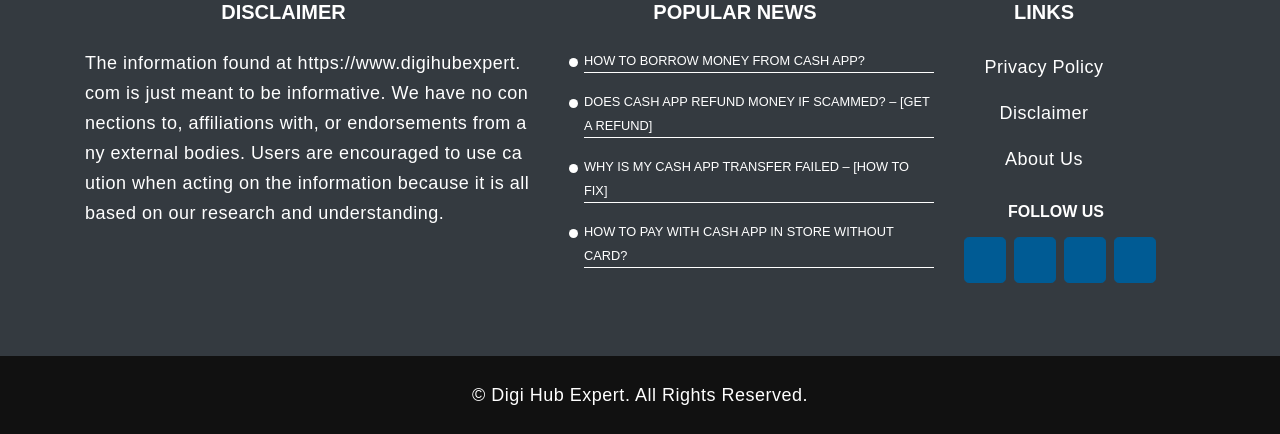Please identify the bounding box coordinates of the area that needs to be clicked to follow this instruction: "follow on social media".

[0.753, 0.546, 0.786, 0.652]